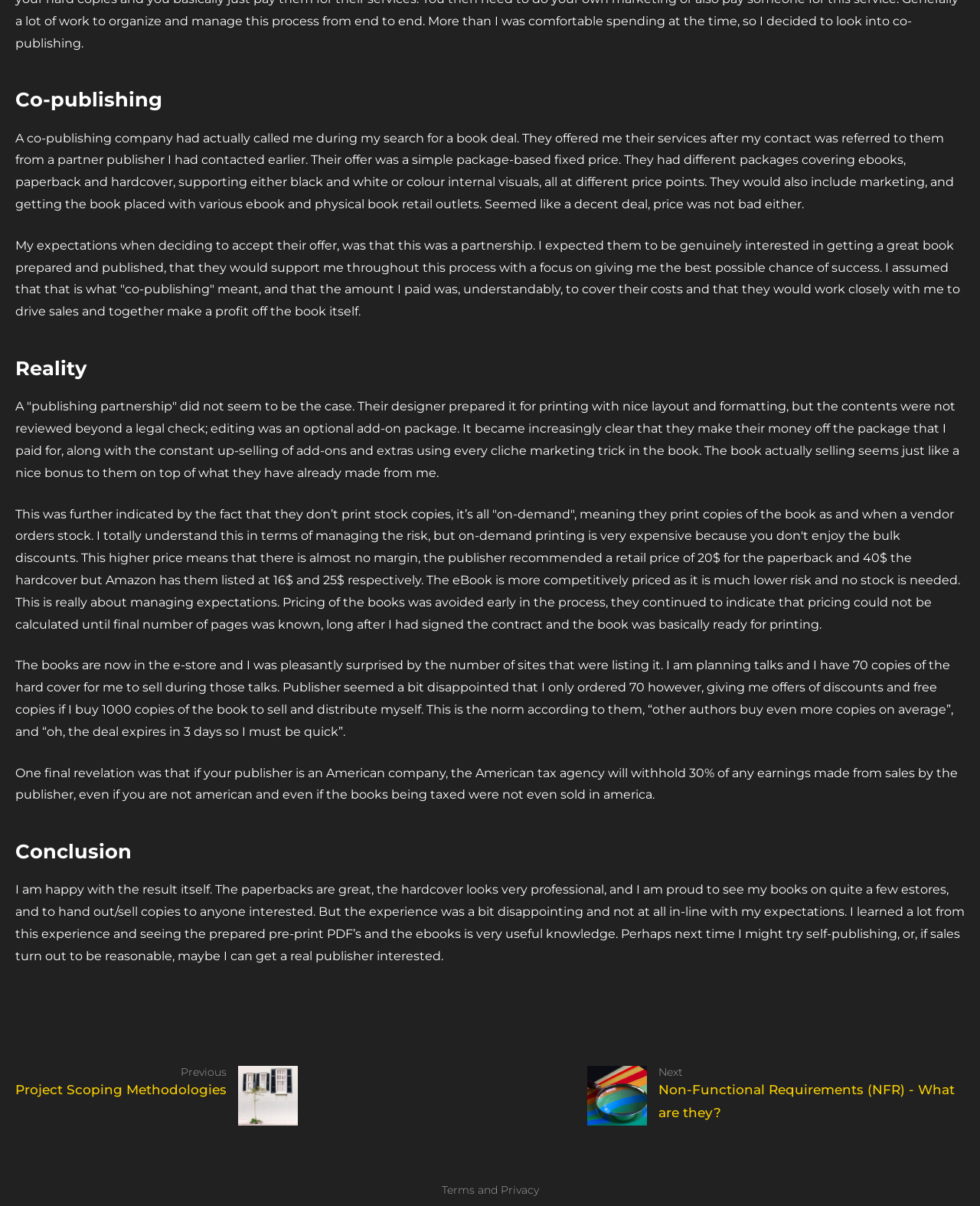Determine the bounding box for the described HTML element: "Previous Project Scoping Methodologies". Ensure the coordinates are four float numbers between 0 and 1 in the format [left, top, right, bottom].

[0.016, 0.884, 0.304, 0.933]